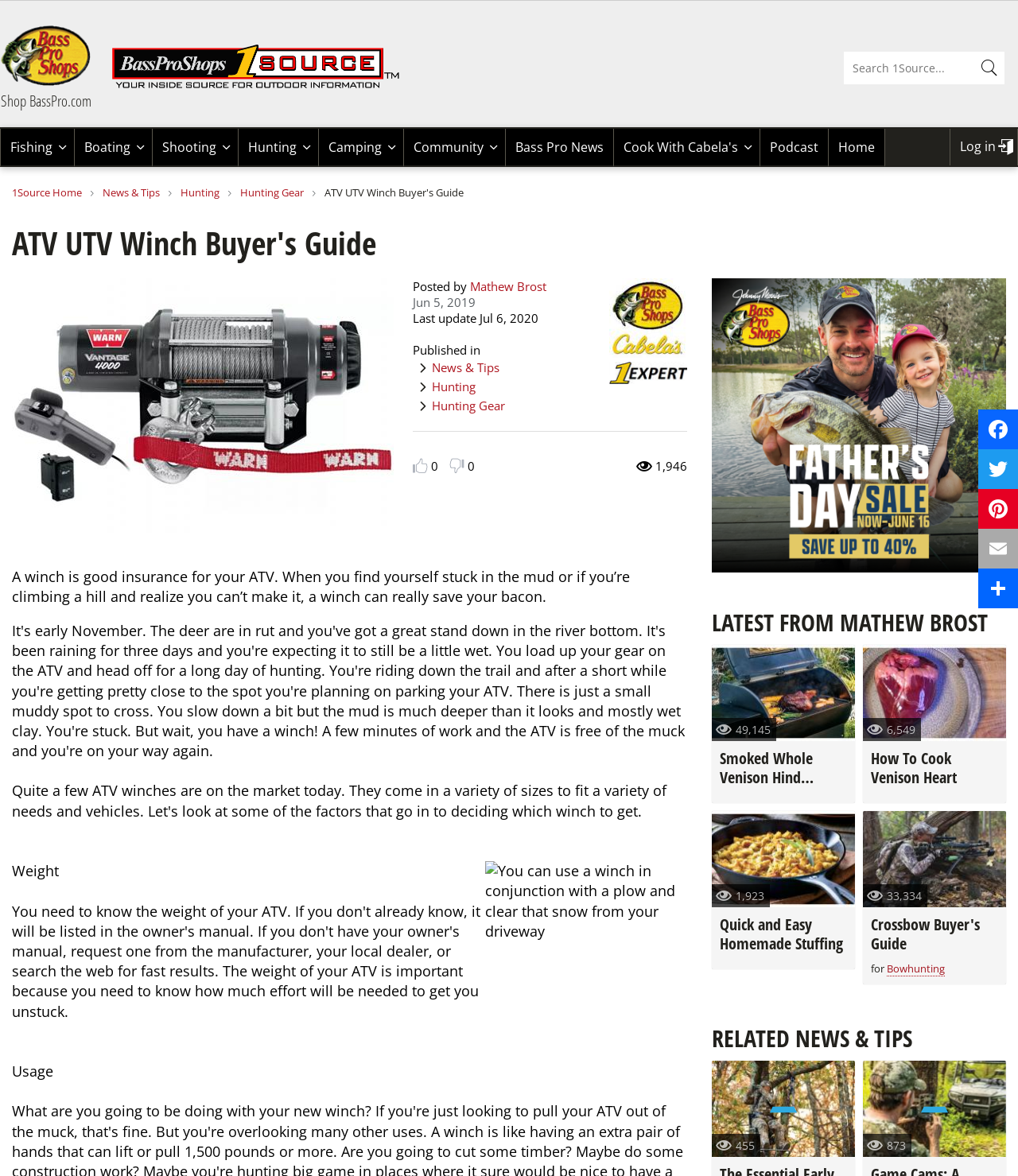Please provide a detailed answer to the question below by examining the image:
What type of content is listed under 'LATEST FROM MATHEW BROST'?

The section 'LATEST FROM MATHEW BROST' lists several links with titles and images, which appear to be articles or blog posts written by Mathew Brost.